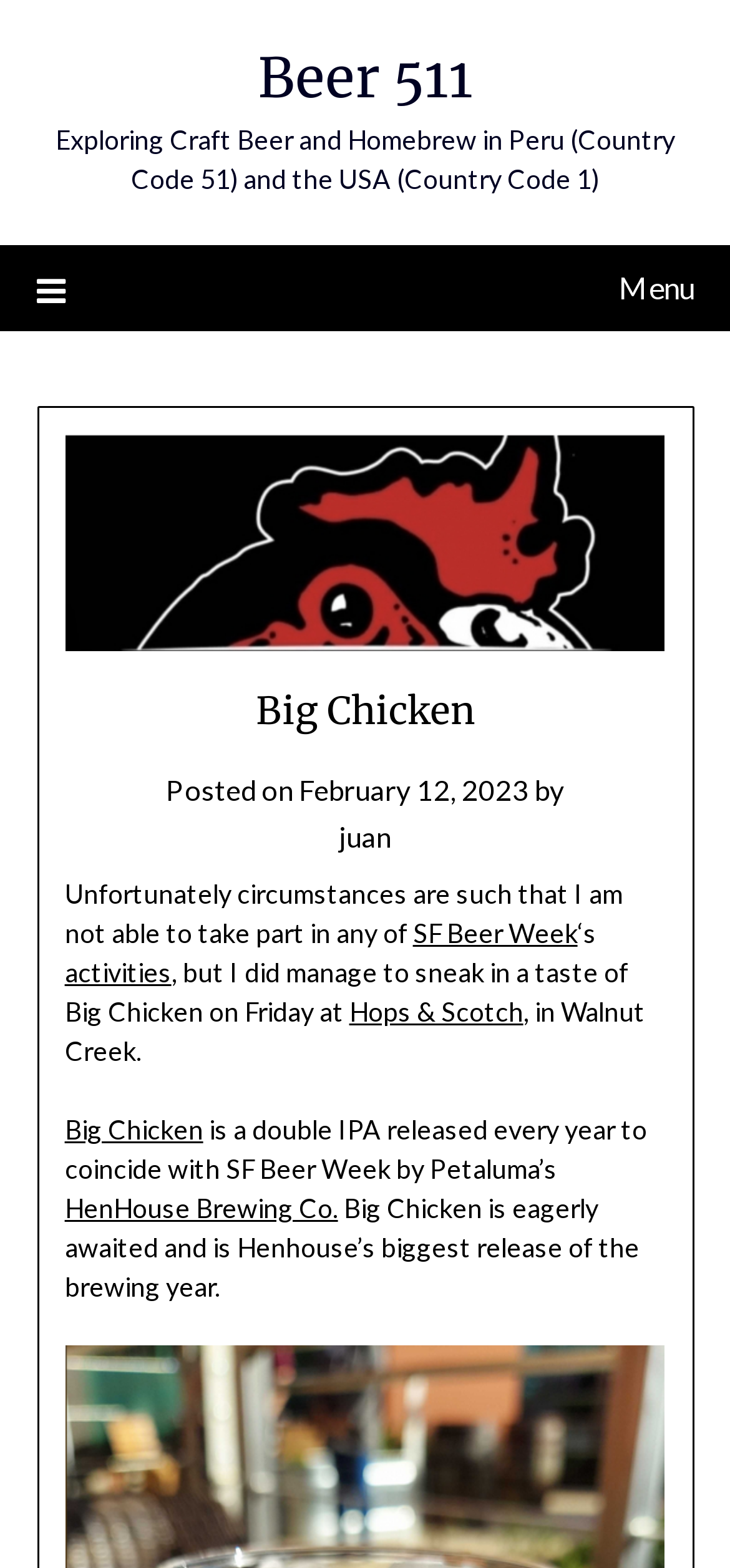Refer to the screenshot and give an in-depth answer to this question: Where is Hops & Scotch located?

According to the text, Hops & Scotch is located in Walnut Creek, which is mentioned in the sentence 'I did manage to sneak in a taste of Big Chicken on Friday at Hops & Scotch, in Walnut Creek.'